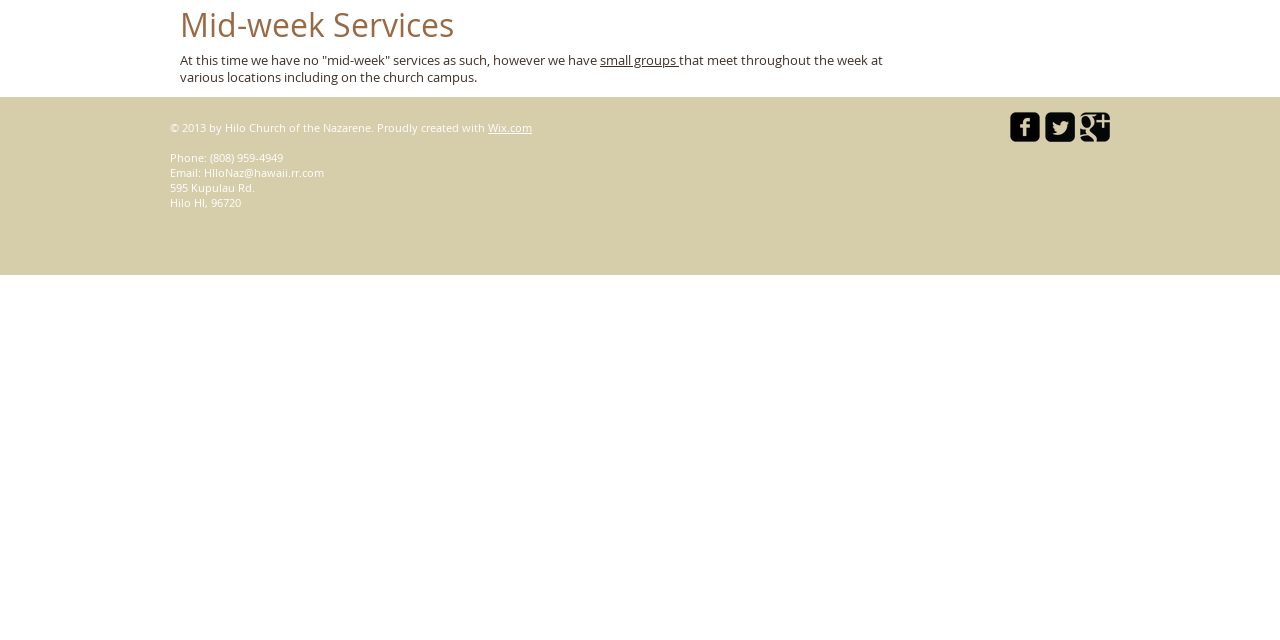Please find the bounding box for the UI element described by: "aria-label="Google Square"".

[0.844, 0.175, 0.867, 0.222]